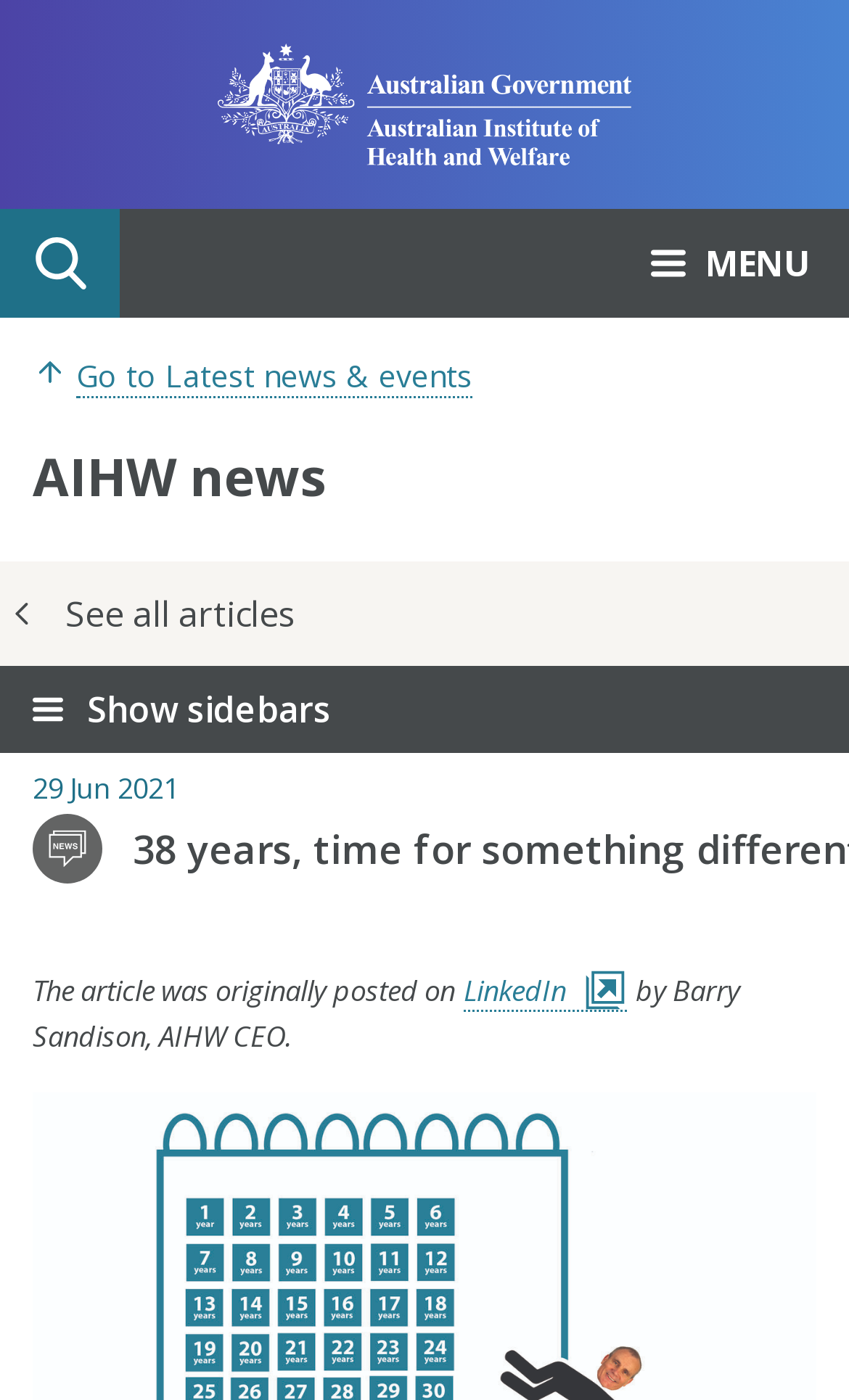Determine the bounding box for the UI element as described: "Menu". The coordinates should be represented as four float numbers between 0 and 1, formatted as [left, top, right, bottom].

[0.721, 0.149, 1.0, 0.226]